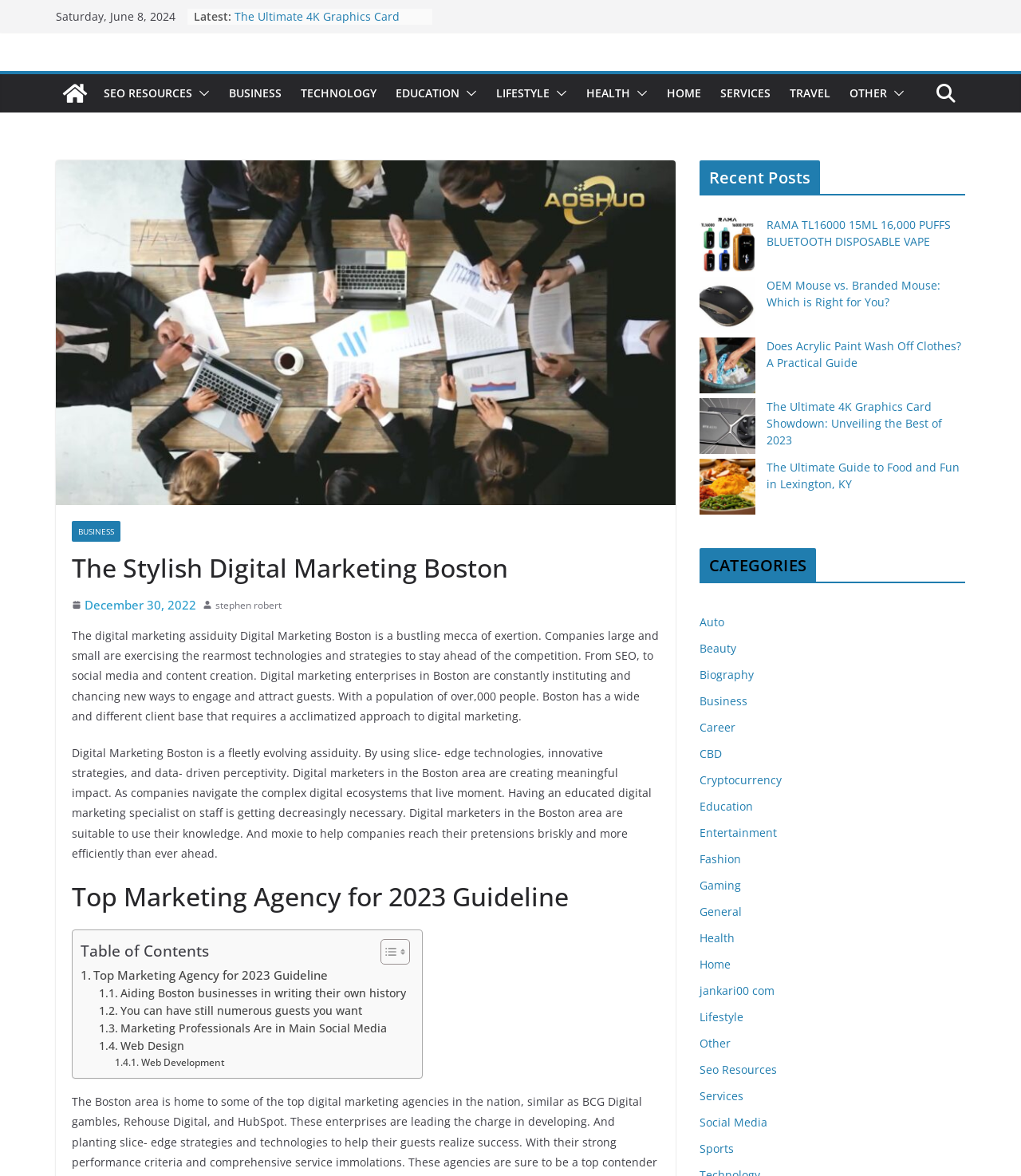Can you find the bounding box coordinates of the area I should click to execute the following instruction: "Read the 'Top Marketing Agency for 2023 Guideline'"?

[0.07, 0.748, 0.646, 0.777]